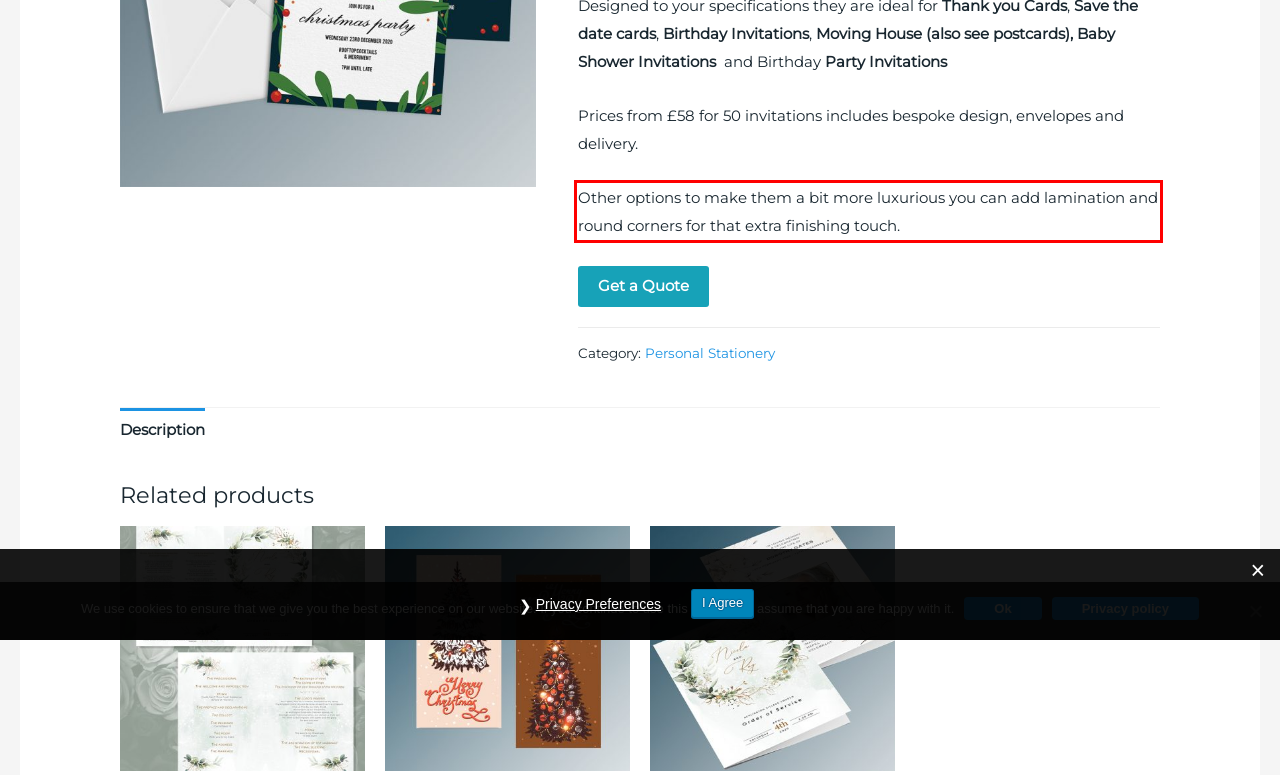View the screenshot of the webpage and identify the UI element surrounded by a red bounding box. Extract the text contained within this red bounding box.

Other options to make them a bit more luxurious you can add lamination and round corners for that extra finishing touch.